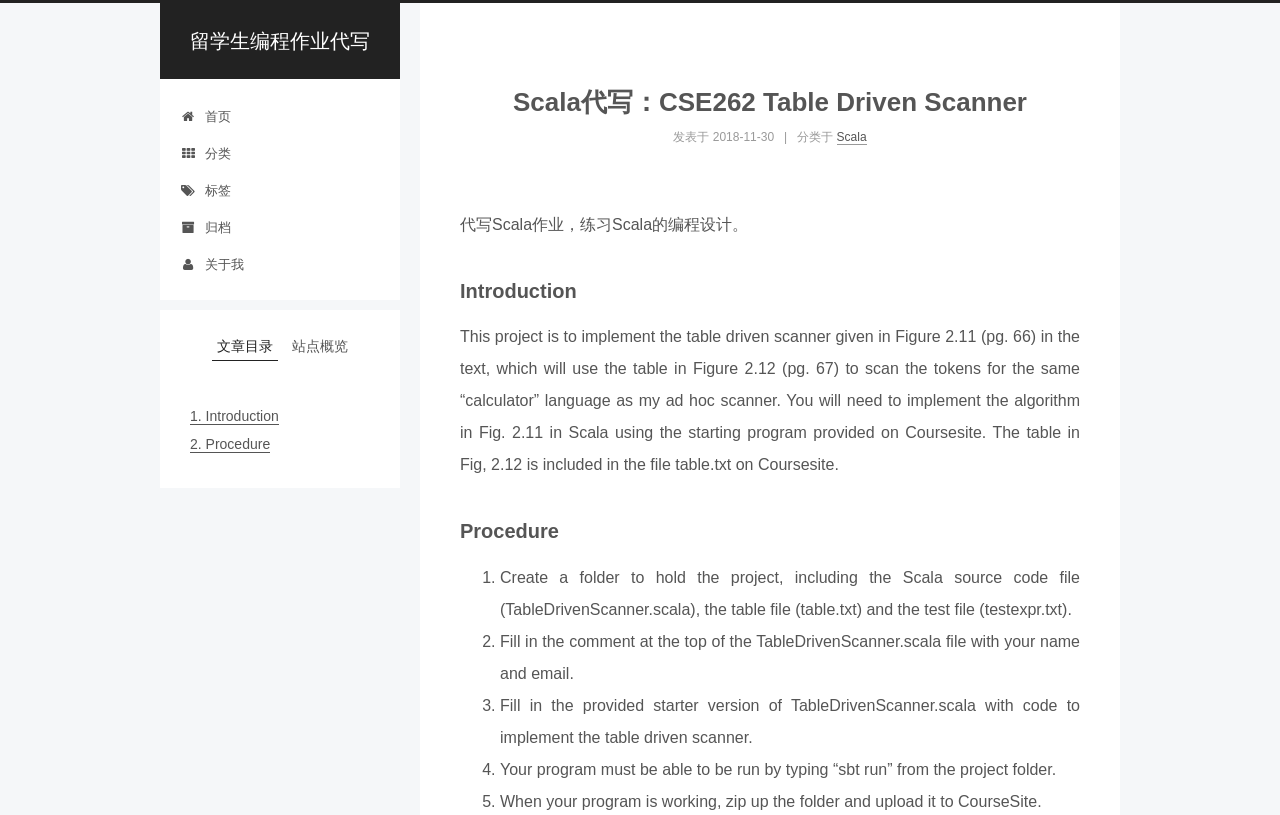Determine the bounding box coordinates of the clickable area required to perform the following instruction: "Explore brands". The coordinates should be represented as four float numbers between 0 and 1: [left, top, right, bottom].

None